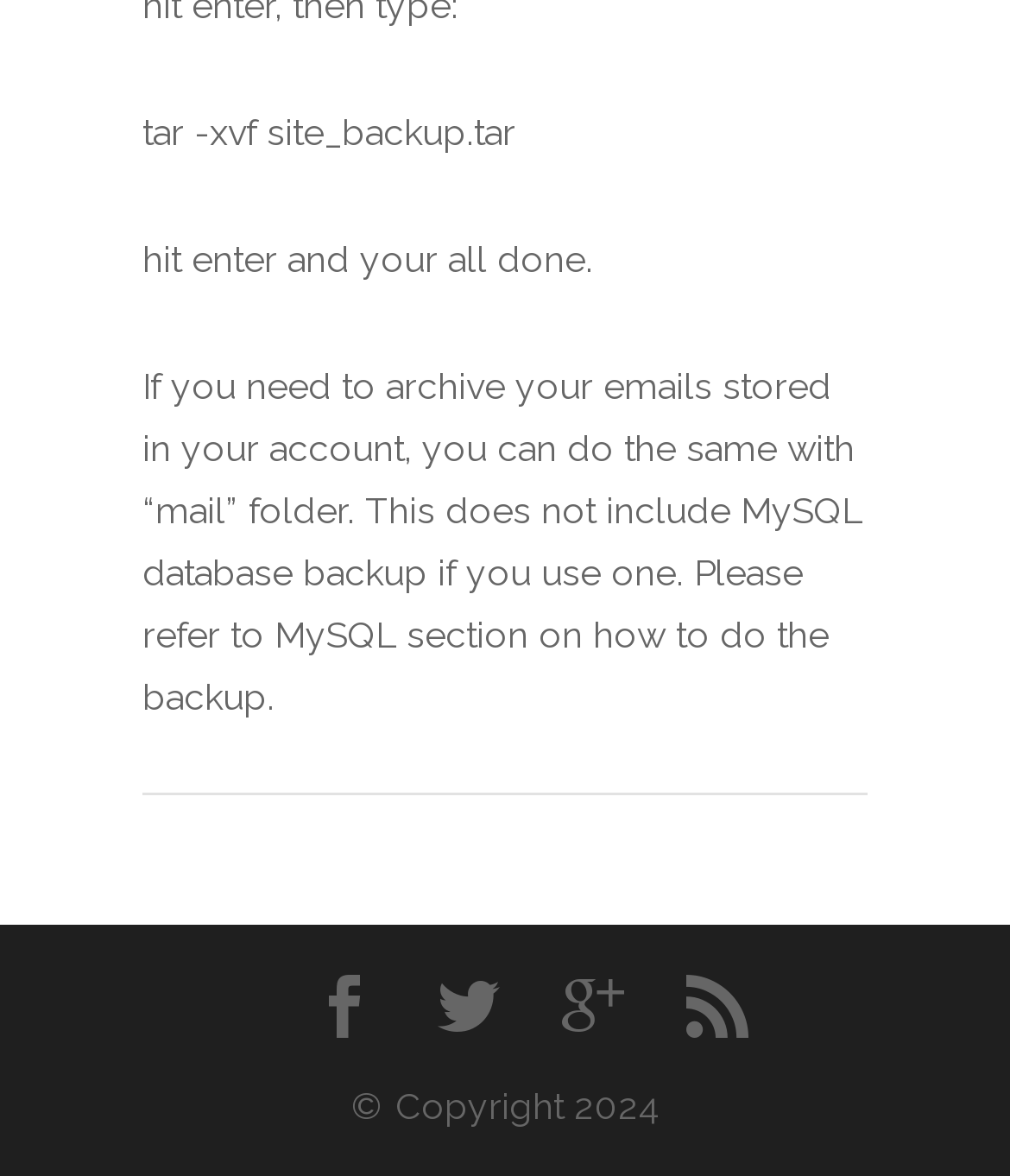Using the webpage screenshot and the element description Facebook, determine the bounding box coordinates. Specify the coordinates in the format (top-left x, top-left y, bottom-right x, bottom-right y) with values ranging from 0 to 1.

[0.31, 0.819, 0.372, 0.903]